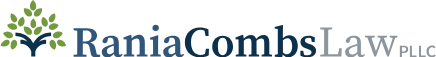Consider the image and give a detailed and elaborate answer to the question: 
What is the purpose of the logo?

The caption states that the logo is positioned at the top of the webpage, serving both as a branding element and a gateway into the firm's offerings, indicating its dual purpose.